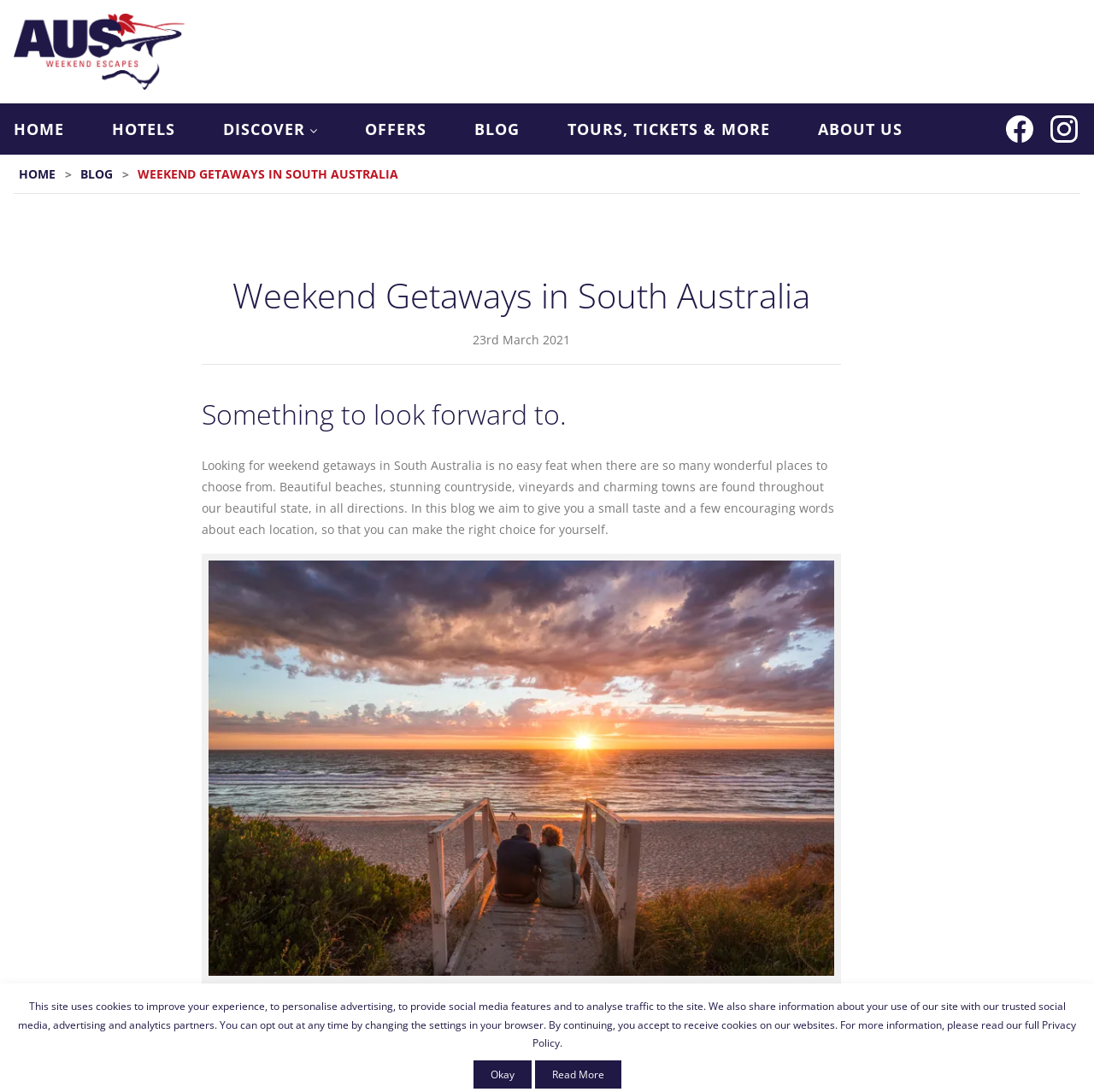Identify the bounding box coordinates of the area you need to click to perform the following instruction: "Click on the 'HOME' link at the top".

[0.012, 0.094, 0.102, 0.141]